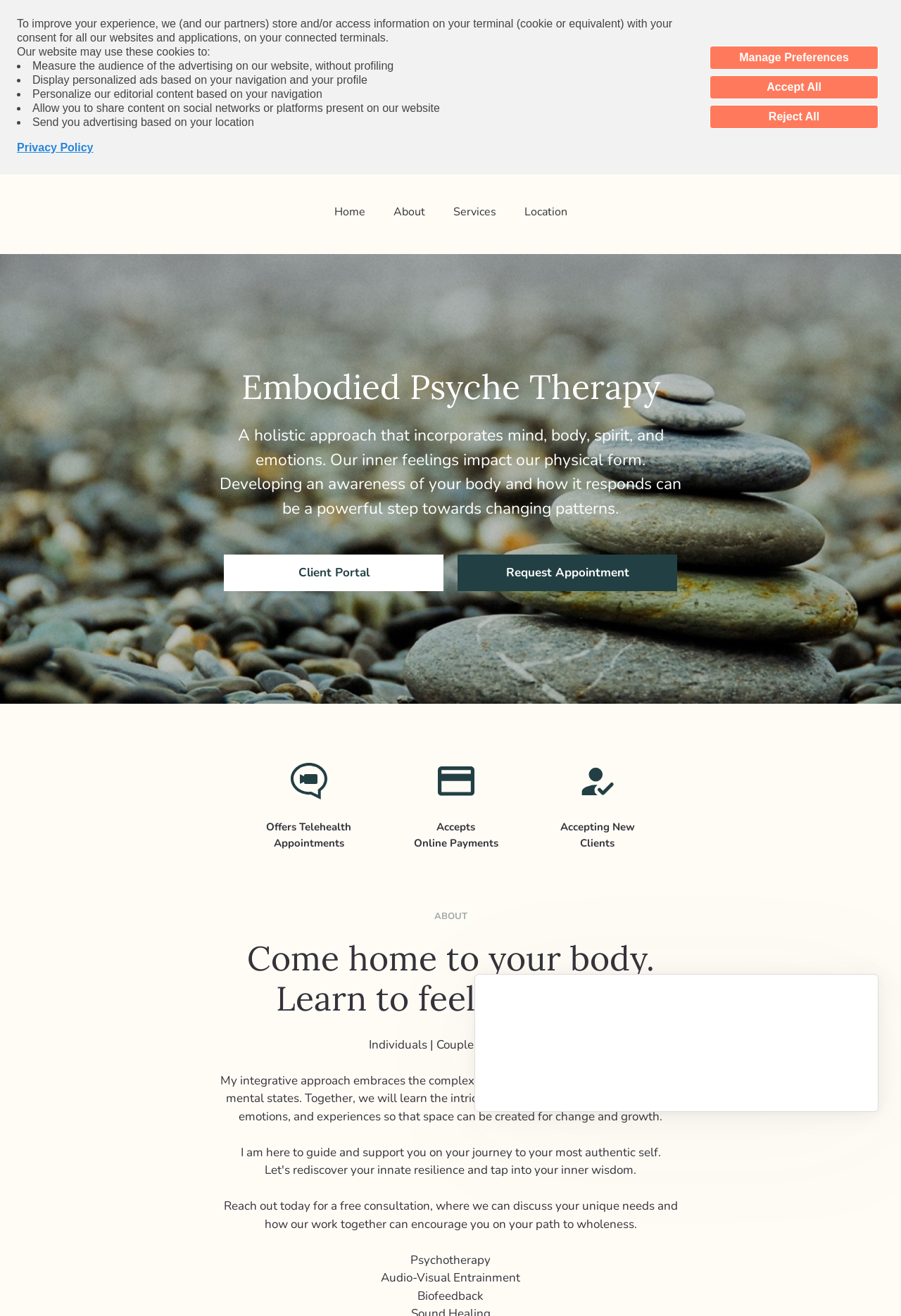Refer to the screenshot and answer the following question in detail:
What services are available online?

The webpage mentions 'Offers Telehealth' which indicates that telehealth services are available online. This means that clients can access therapy sessions remotely.